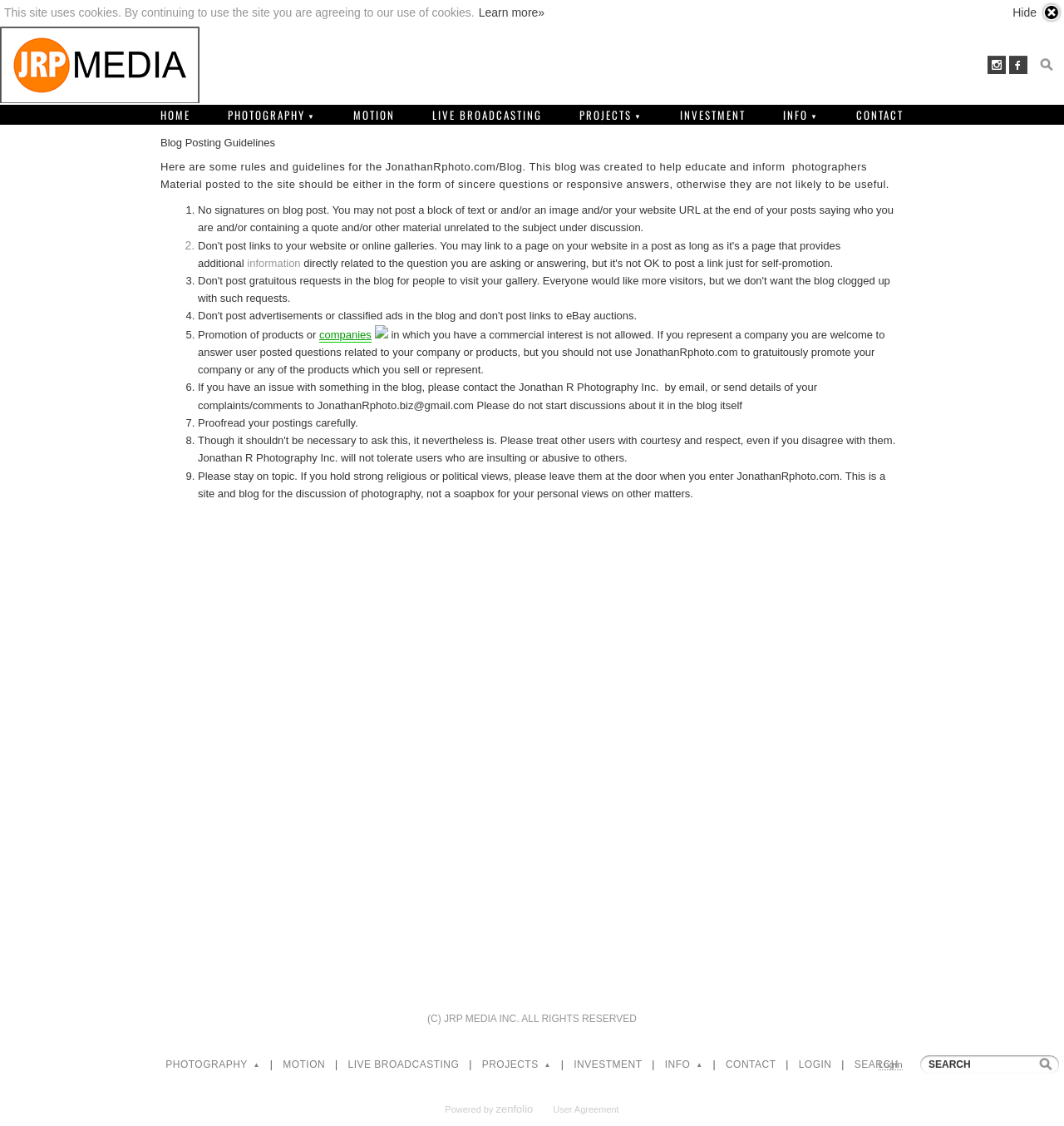Please locate the bounding box coordinates of the element that should be clicked to complete the given instruction: "Search for something".

[0.865, 0.937, 0.996, 0.954]